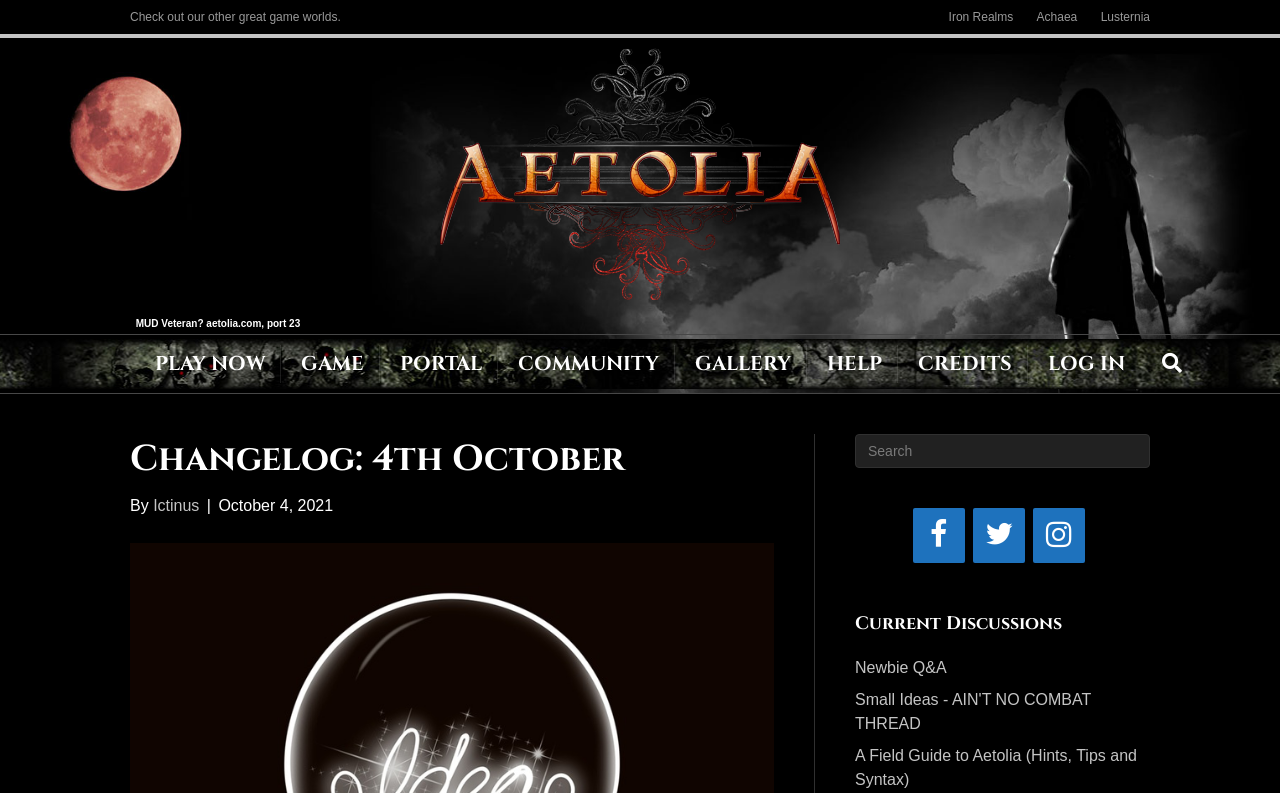How many links are in the Header Menu?
Please give a detailed and elaborate explanation in response to the question.

I counted the number of links in the Header Menu by looking at the navigation element with the text 'Header Menu' and its child elements, which are links. There are 9 links in total.